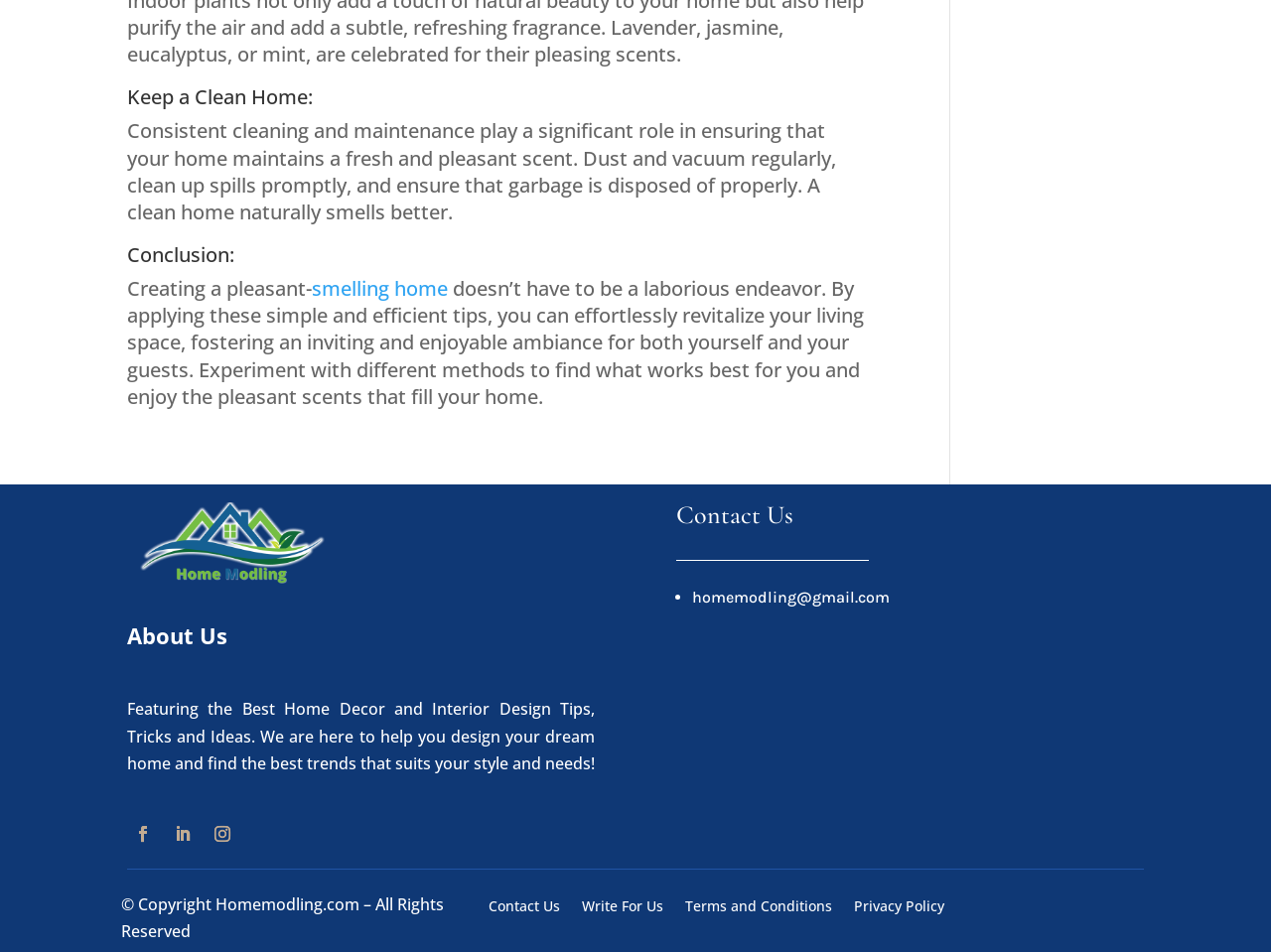Can you determine the bounding box coordinates of the area that needs to be clicked to fulfill the following instruction: "Click on 'homemodling footer logo'"?

[0.1, 0.595, 0.266, 0.618]